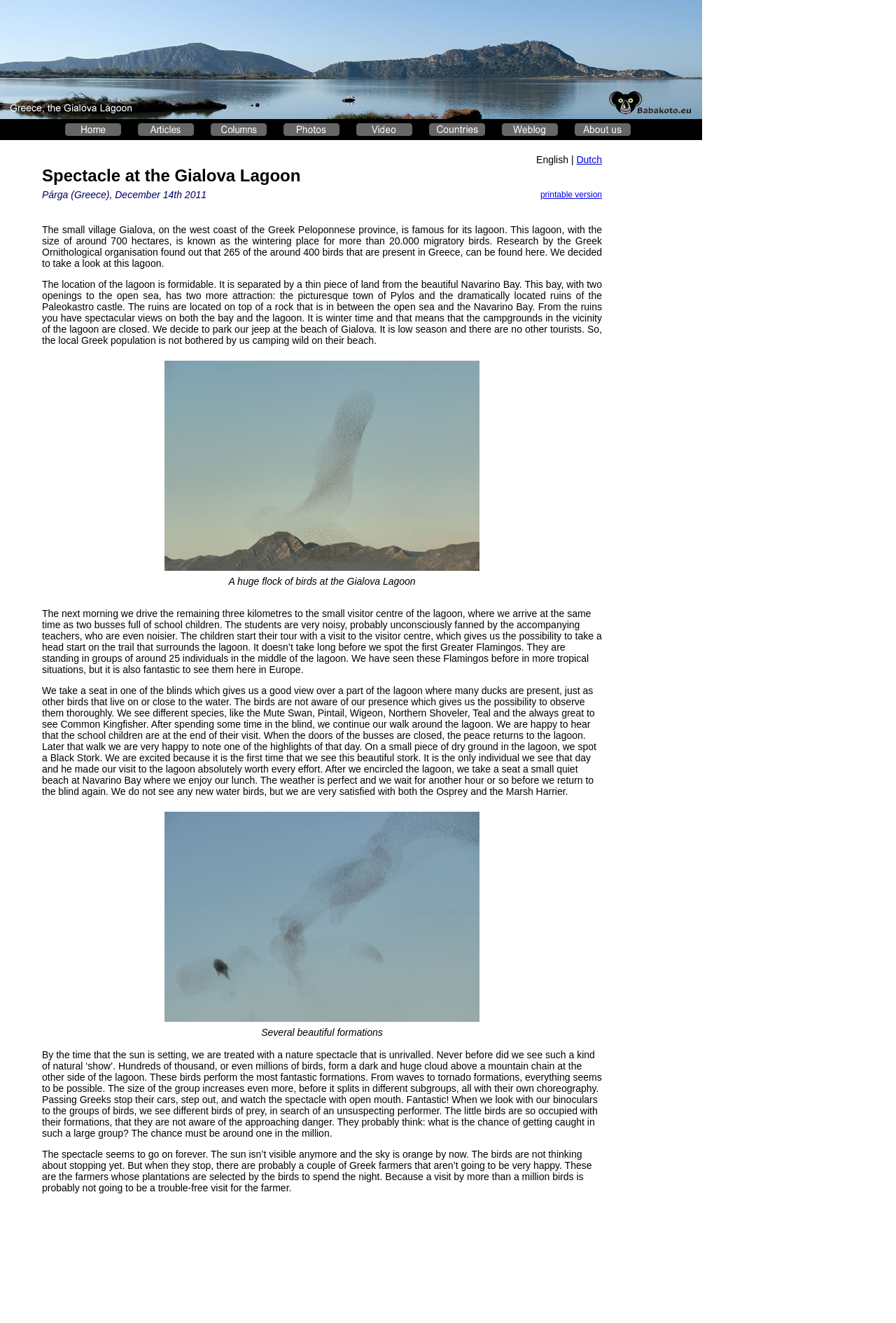Identify the coordinates of the bounding box for the element that must be clicked to accomplish the instruction: "click on poker yg ada bank bri".

None